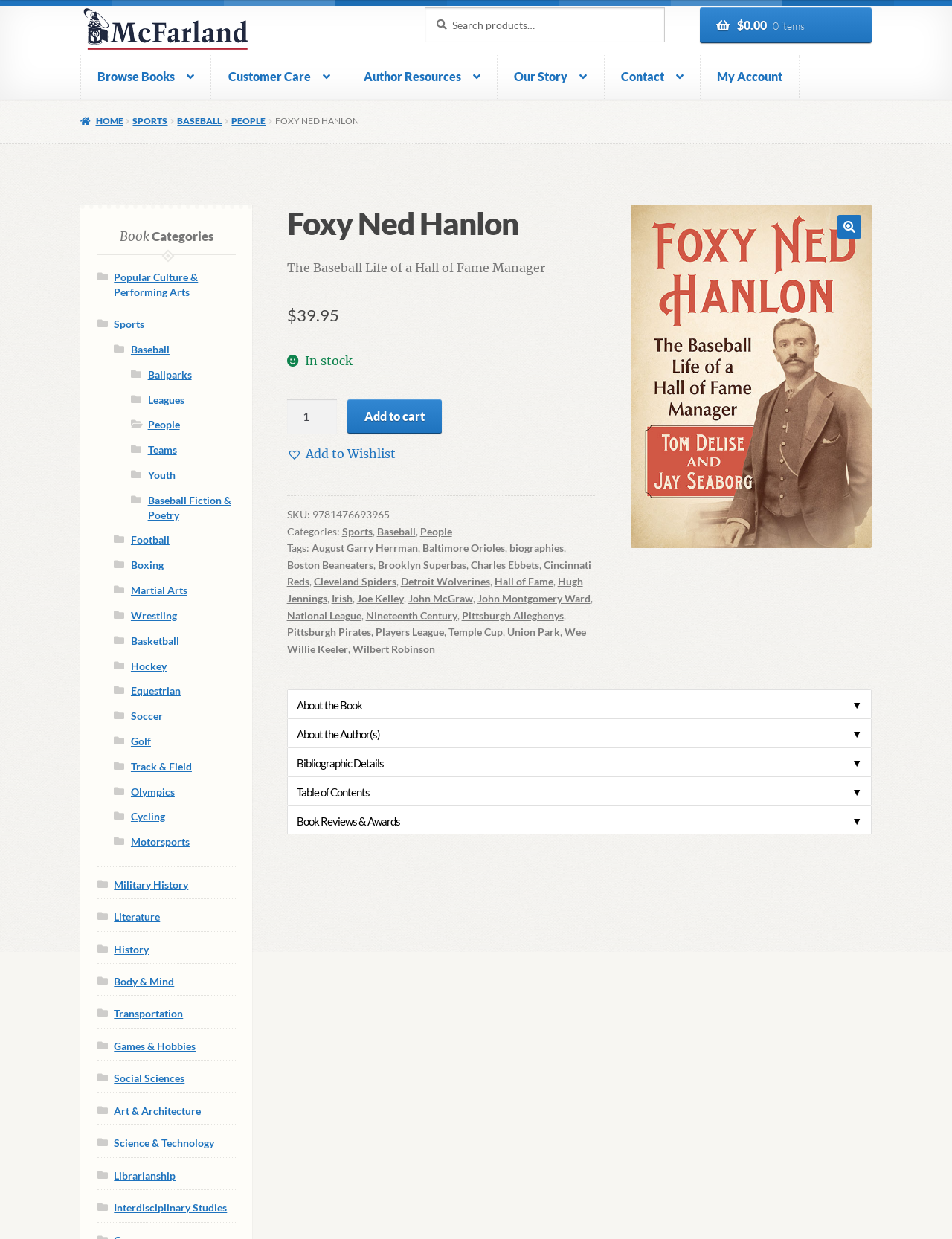Identify the bounding box coordinates for the element you need to click to achieve the following task: "Go to customer care". Provide the bounding box coordinates as four float numbers between 0 and 1, in the form [left, top, right, bottom].

[0.222, 0.044, 0.365, 0.08]